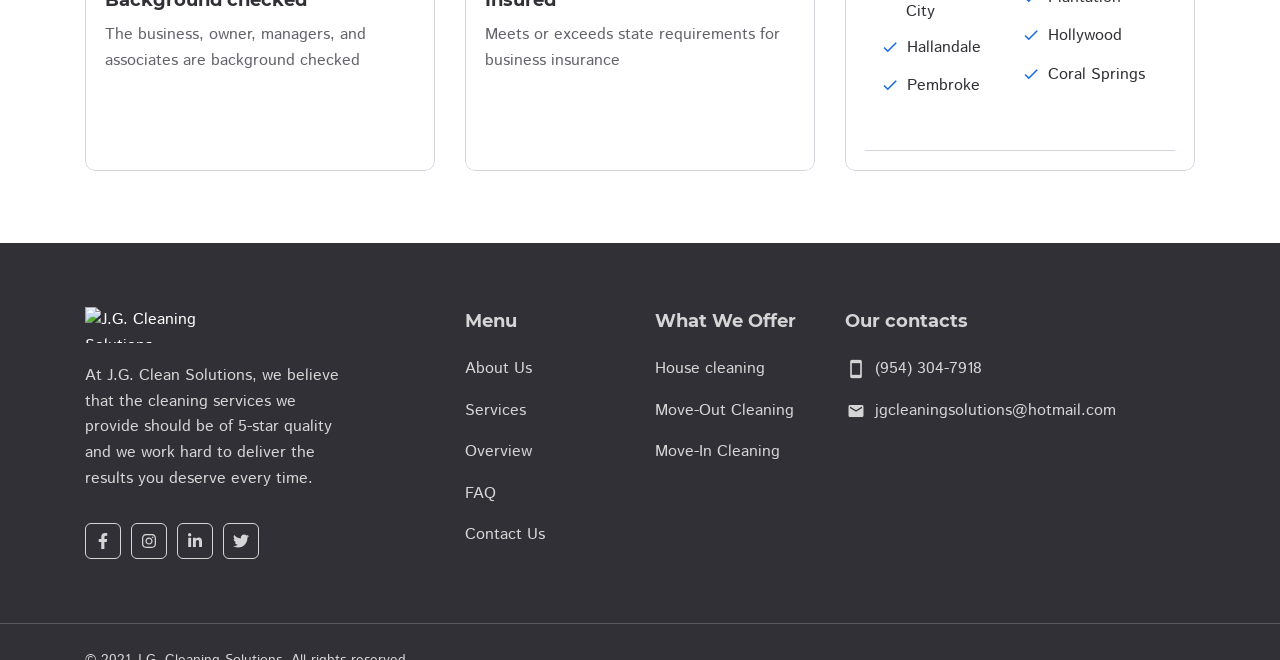How many menu items are available?
From the image, provide a succinct answer in one word or a short phrase.

5